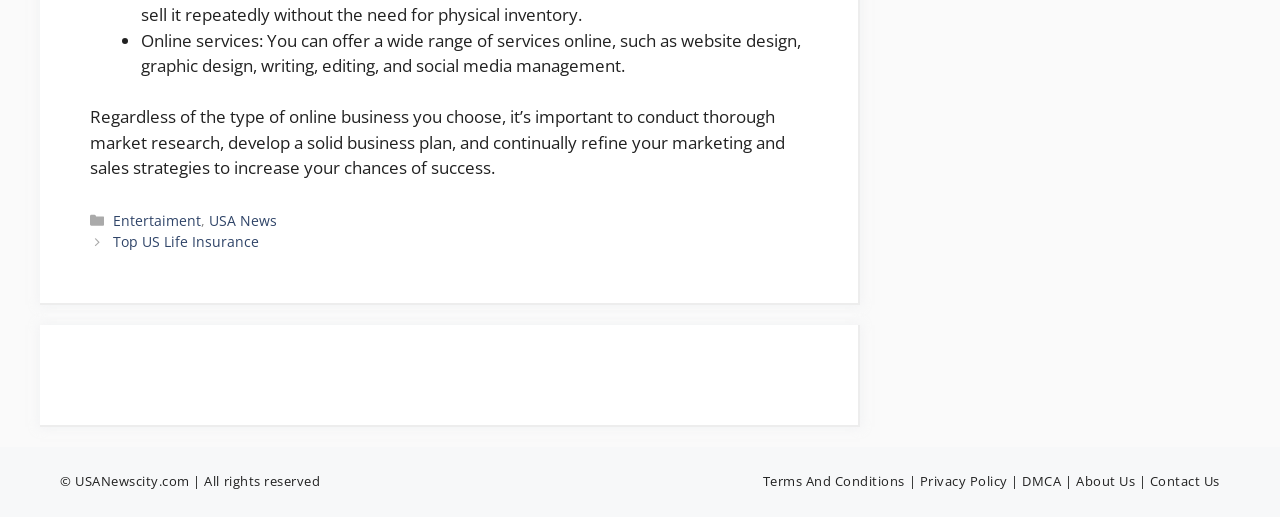Using the description "USA News", predict the bounding box of the relevant HTML element.

[0.163, 0.233, 0.216, 0.27]